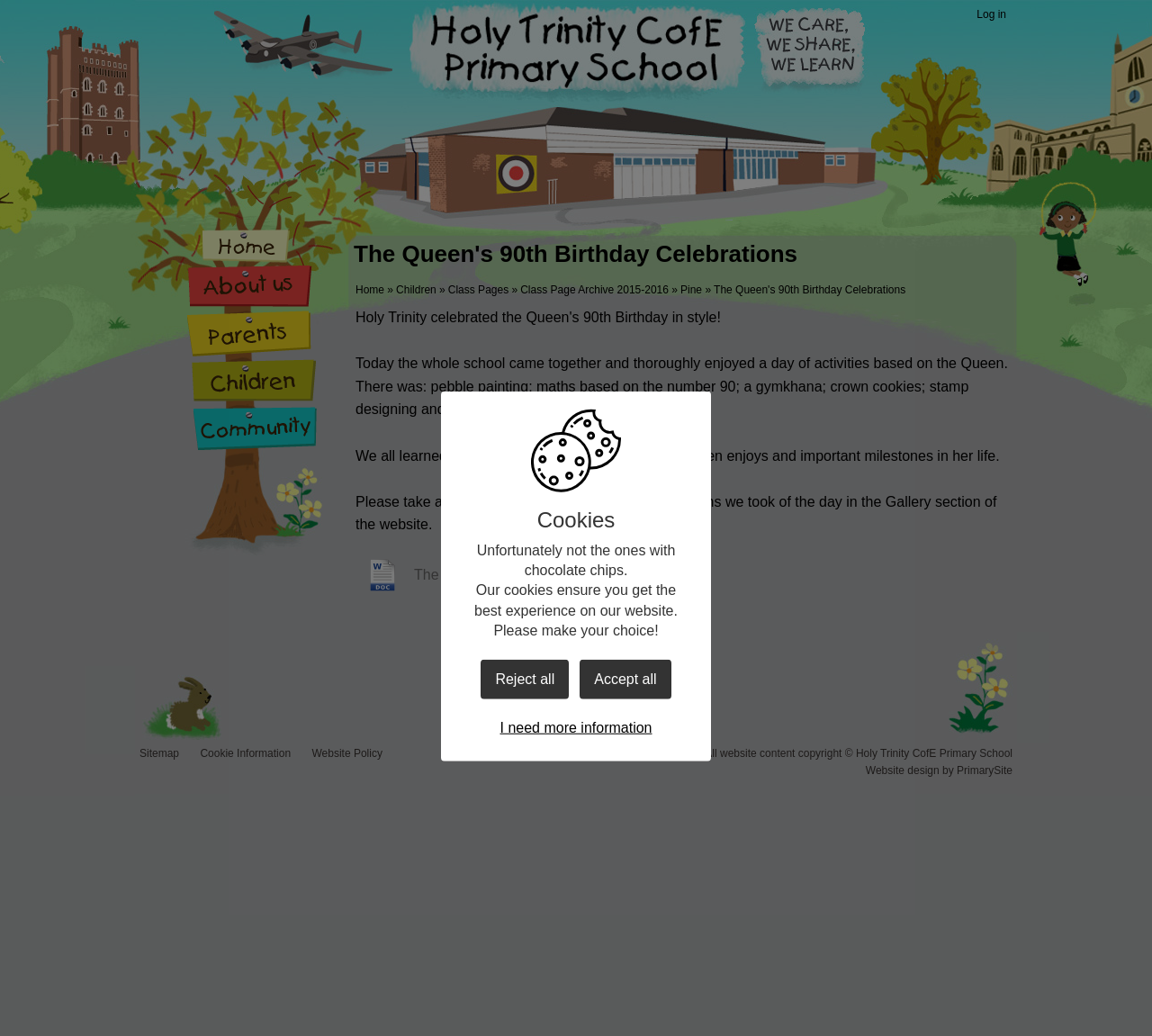Consider the image and give a detailed and elaborate answer to the question: 
Where can you find photos of the celebration?

The webpage mentions that you can find photos of the celebration in the Gallery section of the website, as stated in the text 'Please take a moment to look through some photographs we took of the day in the Gallery section of the website.'